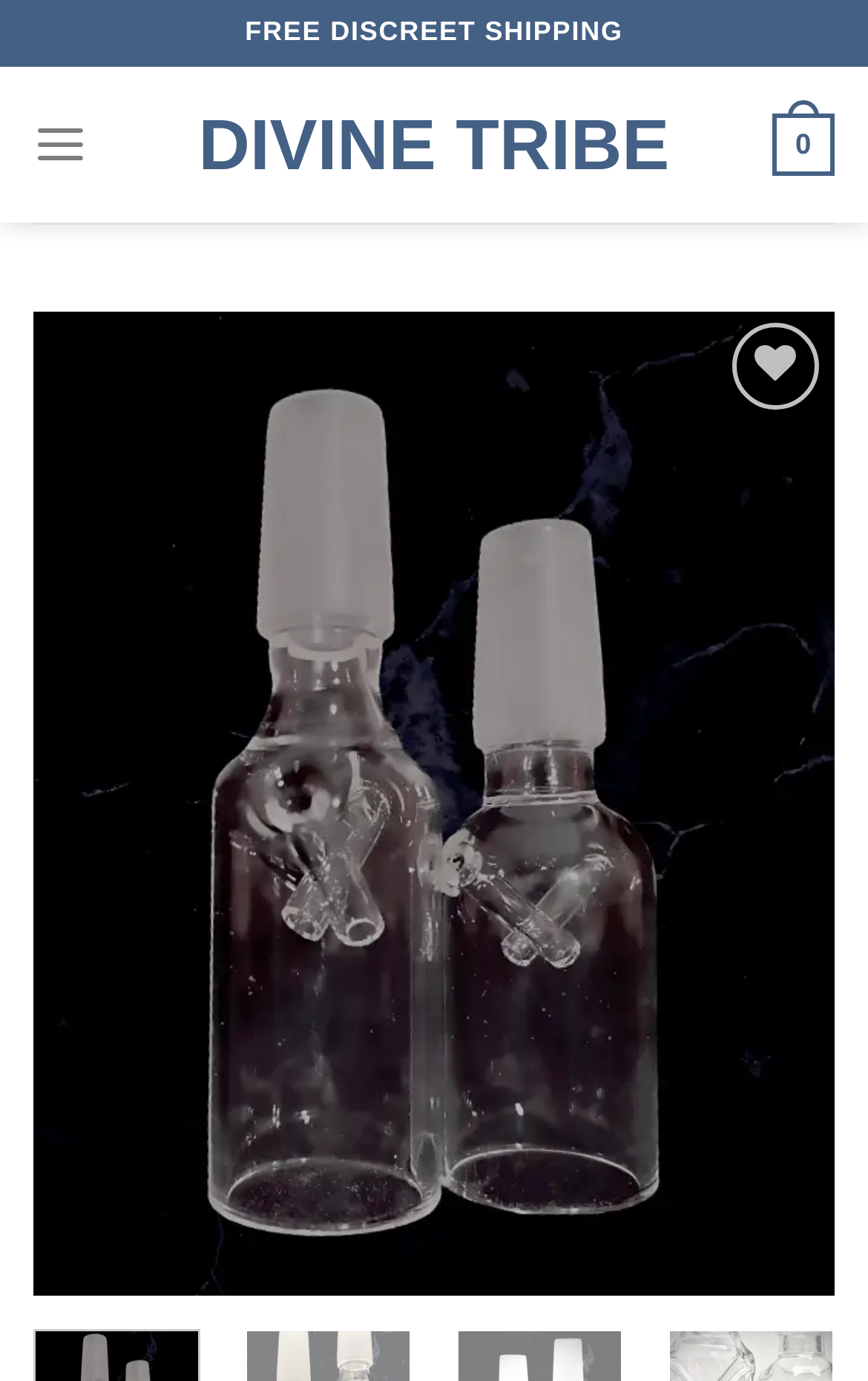Determine the bounding box of the UI component based on this description: "parent_node: Add to Wishlist aria-label="Wishlist"". The bounding box coordinates should be four float values between 0 and 1, i.e., [left, top, right, bottom].

[0.844, 0.234, 0.944, 0.296]